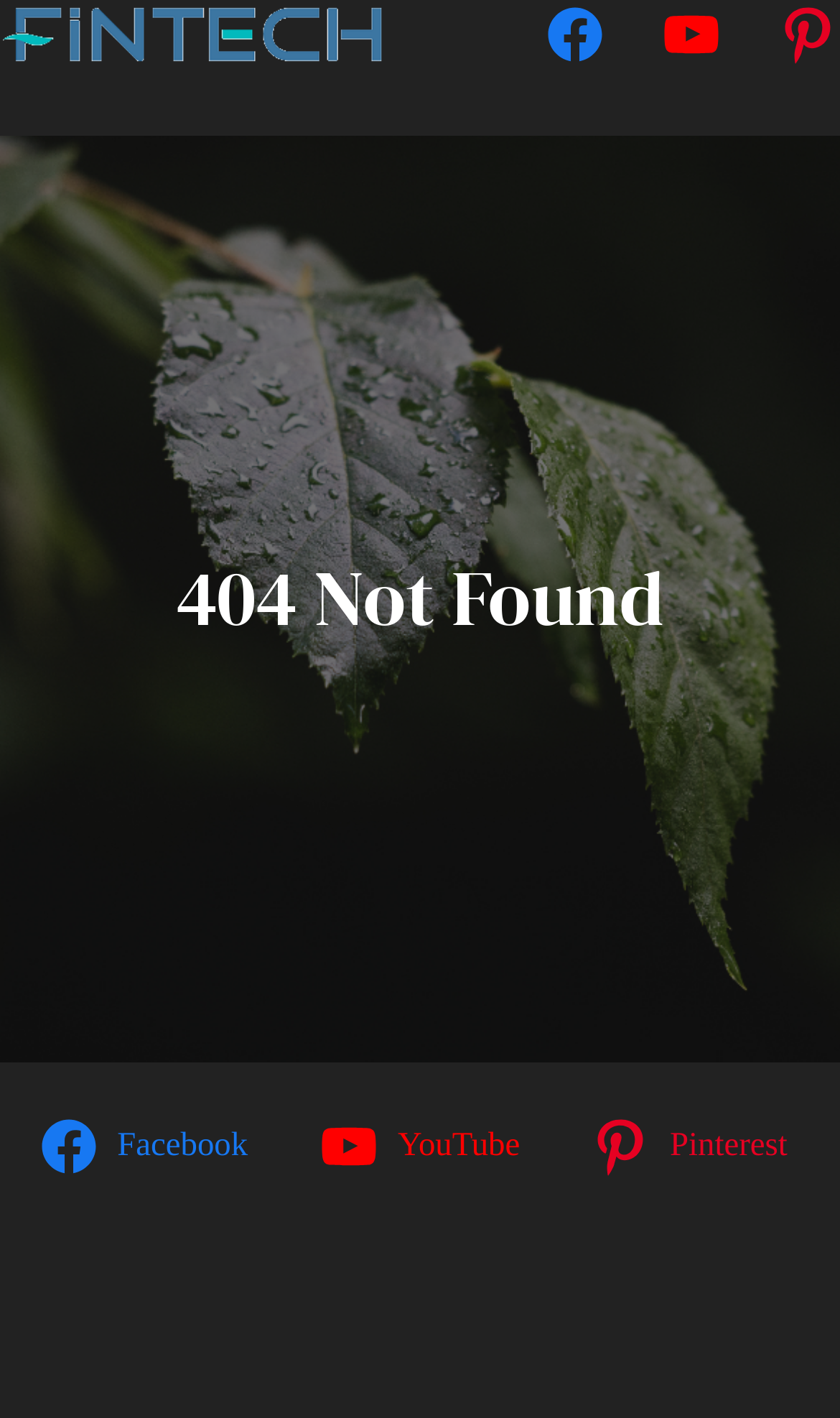How many social media links are there? Examine the screenshot and reply using just one word or a brief phrase.

4